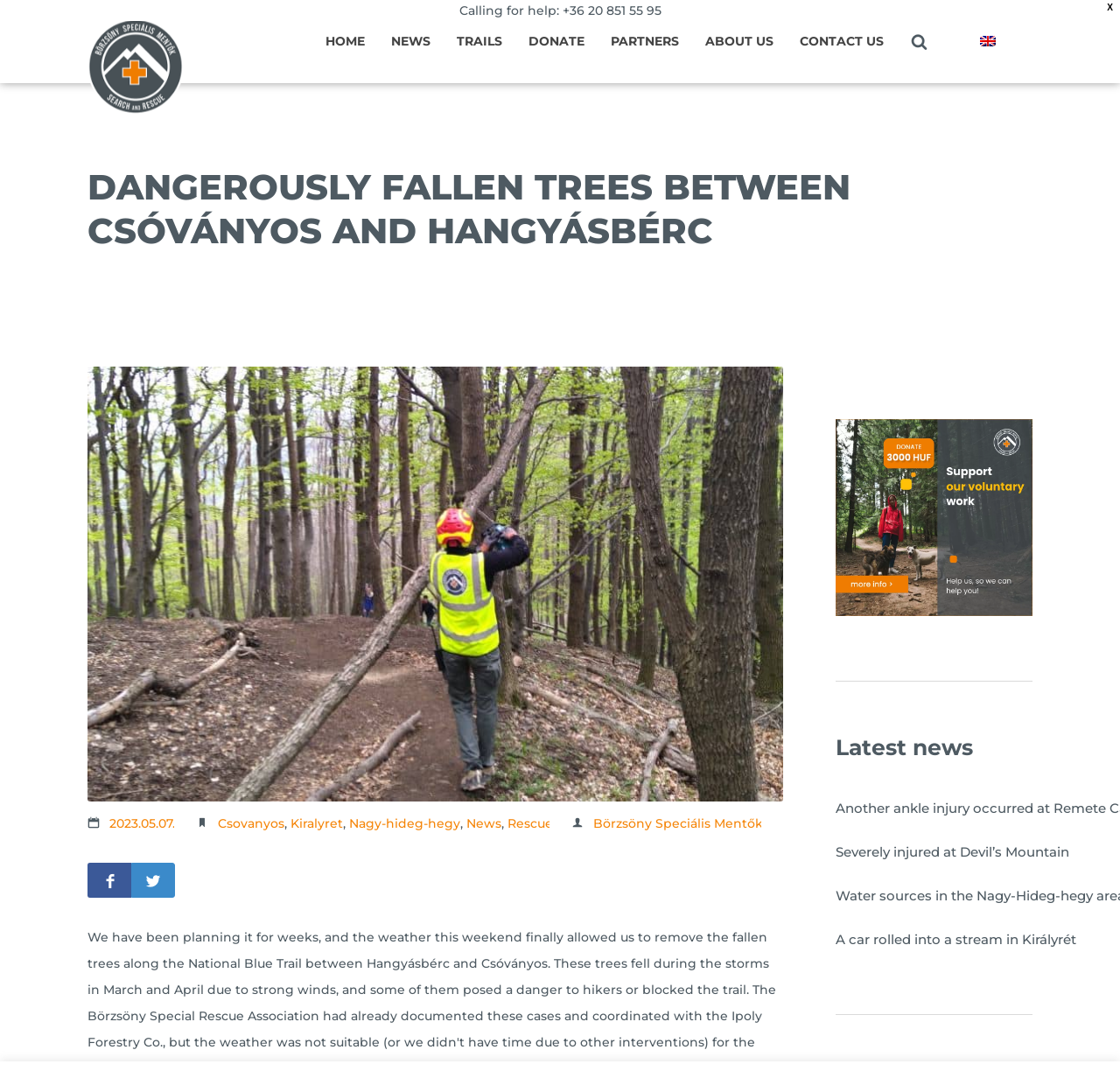Locate the bounding box coordinates of the clickable area to execute the instruction: "Contact Us". Provide the coordinates as four float numbers between 0 and 1, represented as [left, top, right, bottom].

None